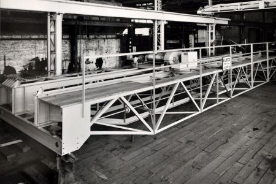Compose an extensive description of the image.

The image showcases a large, industrial structure, likely a crane or part of an engineering assembly line, situated within a warehouse or manufacturing facility. This equipment is characterized by its robust, metallic frame, complete with diagonal bracing that provides structural integrity. The flooring appears to be wooden, highlighting the industrial atmosphere of the space, which also suggests a rich history of heavy engineering and craftsmanship. This reflects the legacy of the Eilbeck family, known for their engineering expertise spanning four generations, with a focus on innovation and tradition in engineering solutions.